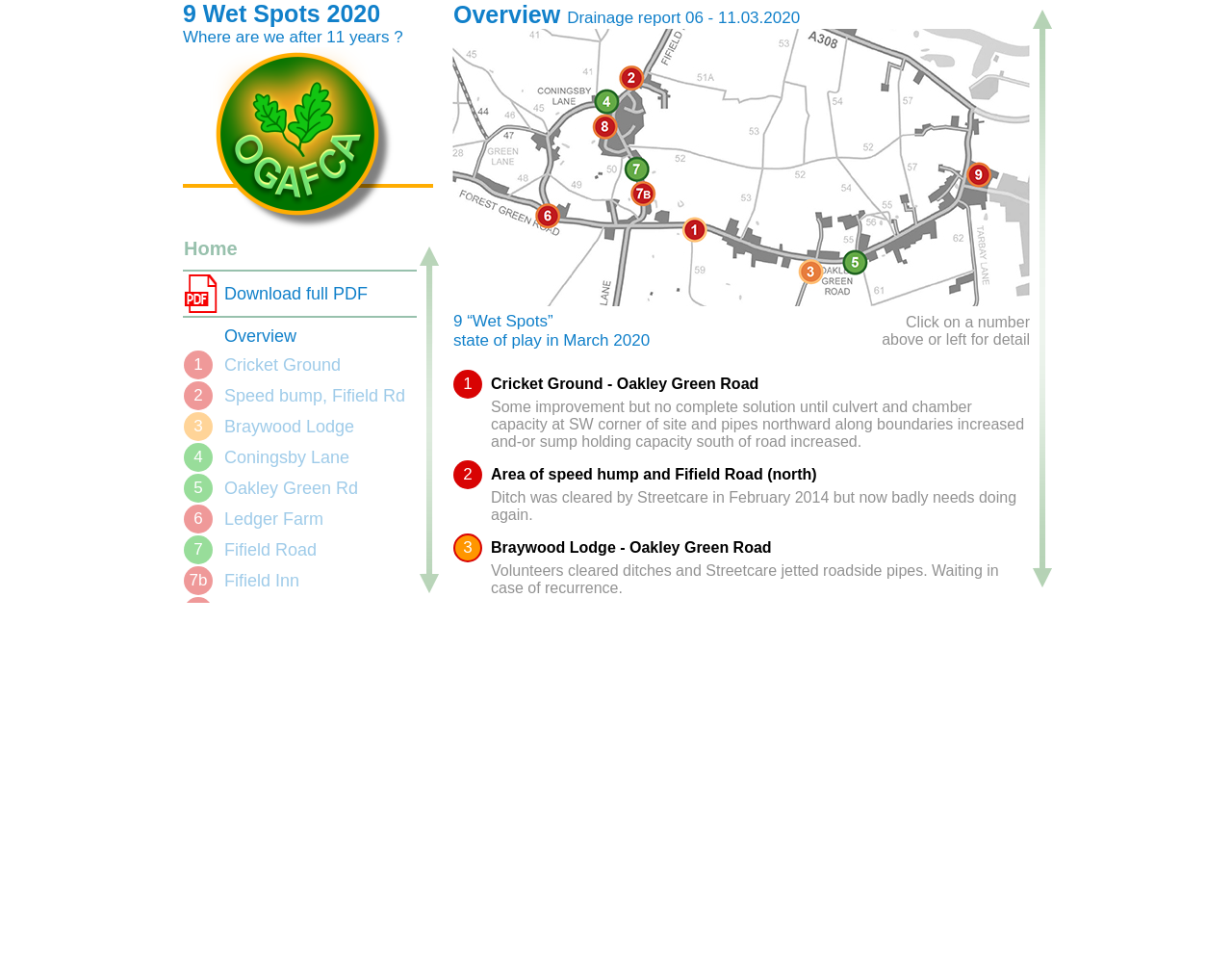Identify the bounding box of the HTML element described here: "Download full PDF". Provide the coordinates as four float numbers between 0 and 1: [left, top, right, bottom].

[0.182, 0.295, 0.298, 0.315]